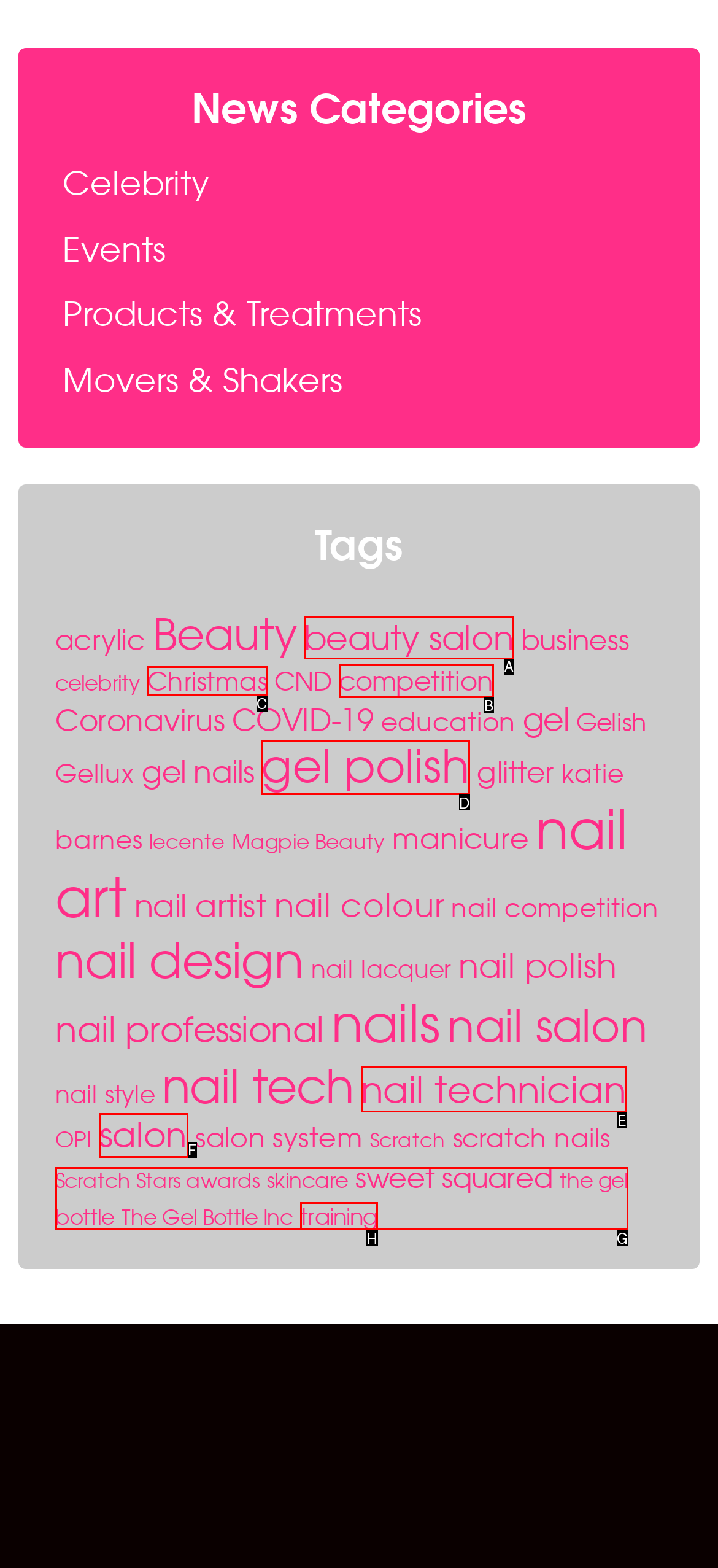Based on the task: Explore gel polish news, which UI element should be clicked? Answer with the letter that corresponds to the correct option from the choices given.

D